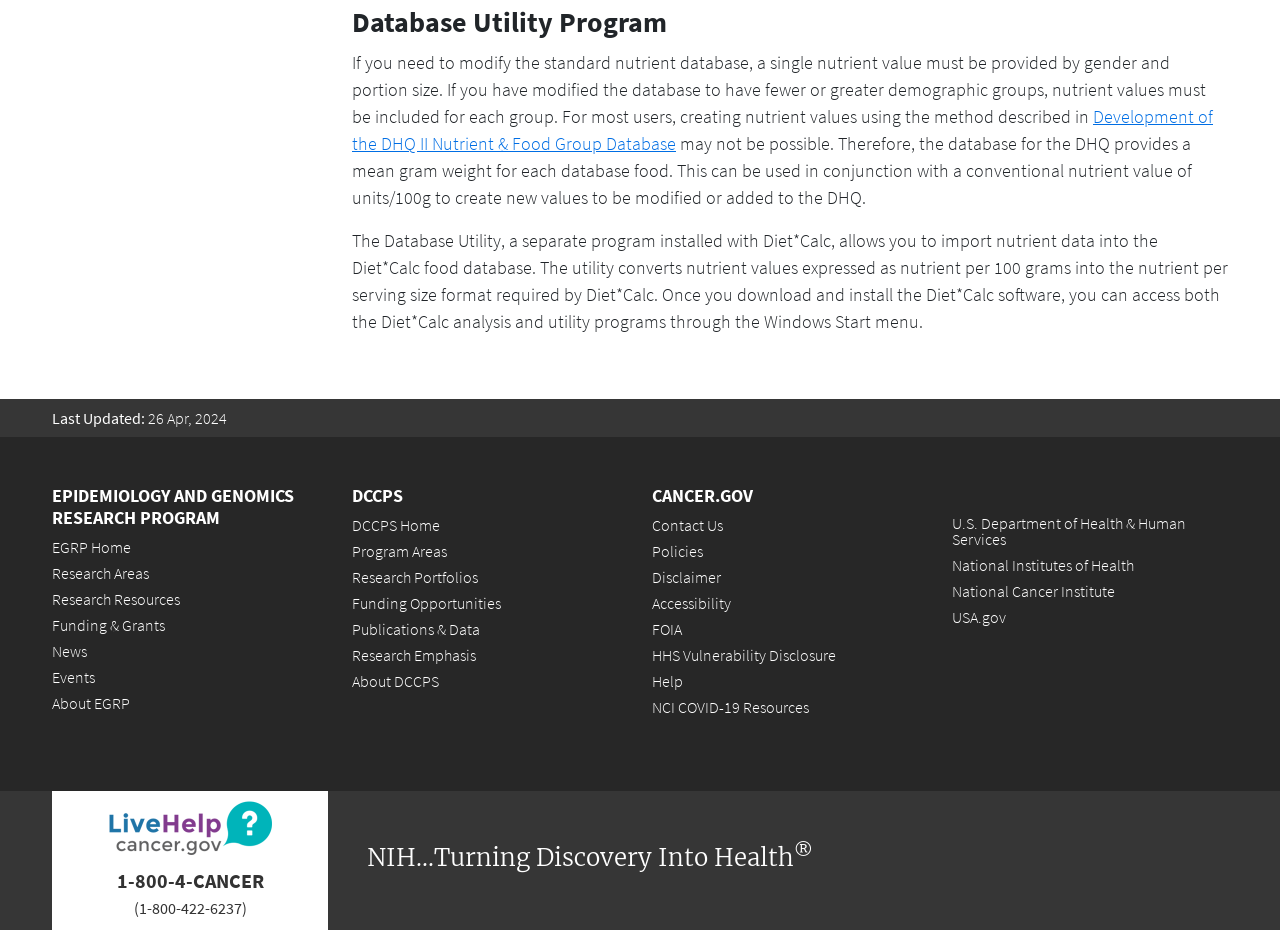Determine the bounding box coordinates for the area that needs to be clicked to fulfill this task: "Access the 'Development of the DHQ II Nutrient & Food Group Database' resource". The coordinates must be given as four float numbers between 0 and 1, i.e., [left, top, right, bottom].

[0.275, 0.113, 0.948, 0.167]